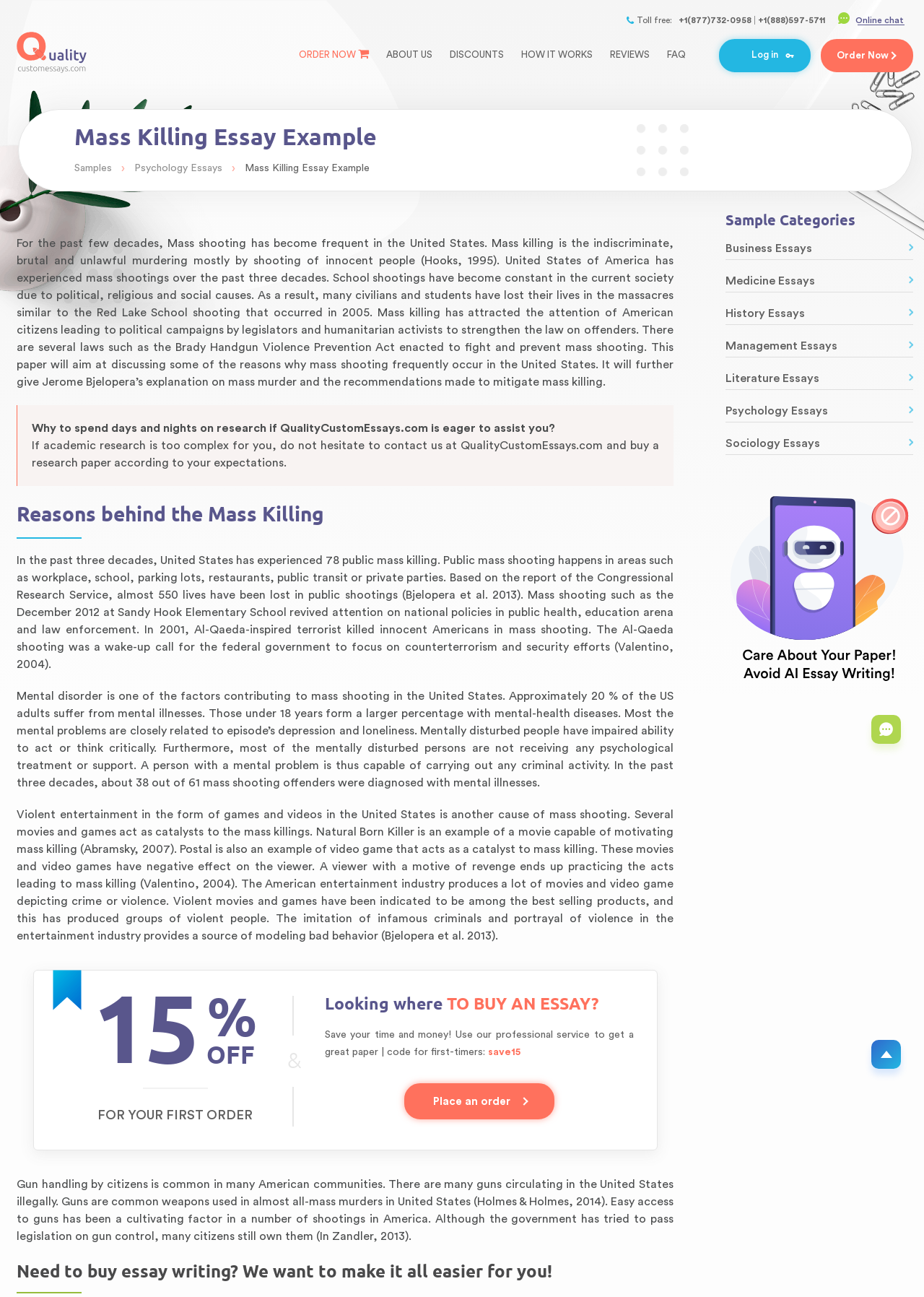Pinpoint the bounding box coordinates for the area that should be clicked to perform the following instruction: "Click ORDER NOW".

[0.316, 0.029, 0.407, 0.055]